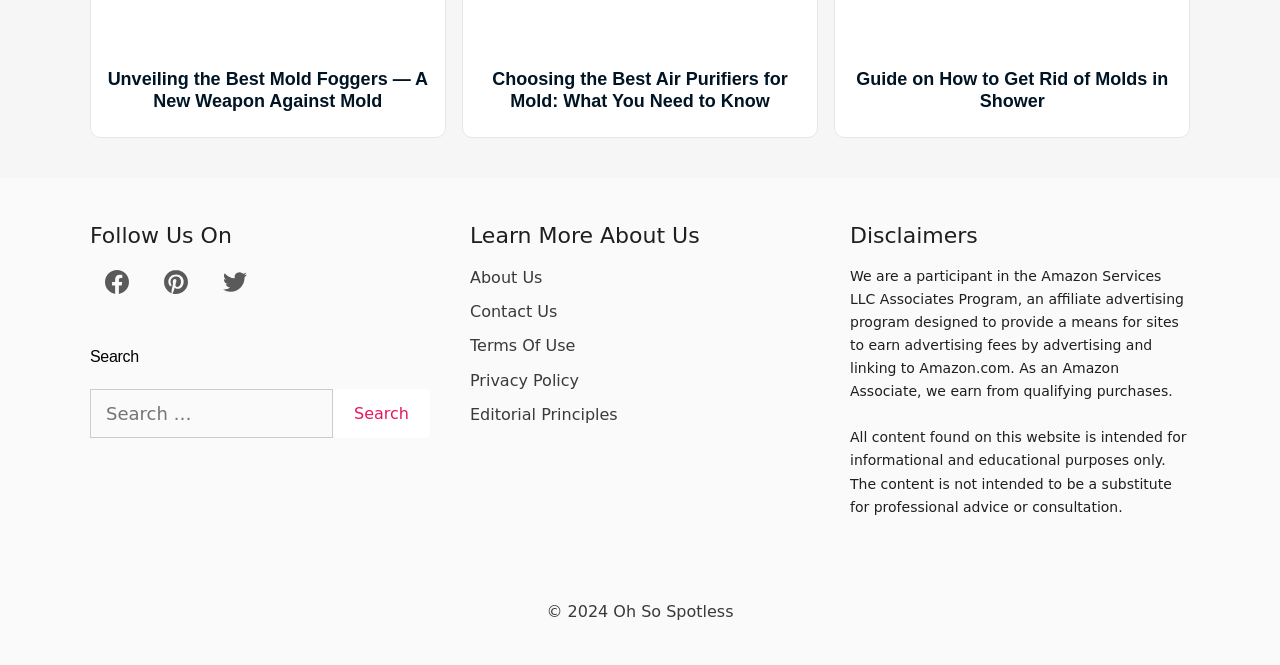Please provide the bounding box coordinates for the element that needs to be clicked to perform the following instruction: "Read the disclaimers". The coordinates should be given as four float numbers between 0 and 1, i.e., [left, top, right, bottom].

[0.664, 0.402, 0.925, 0.6]